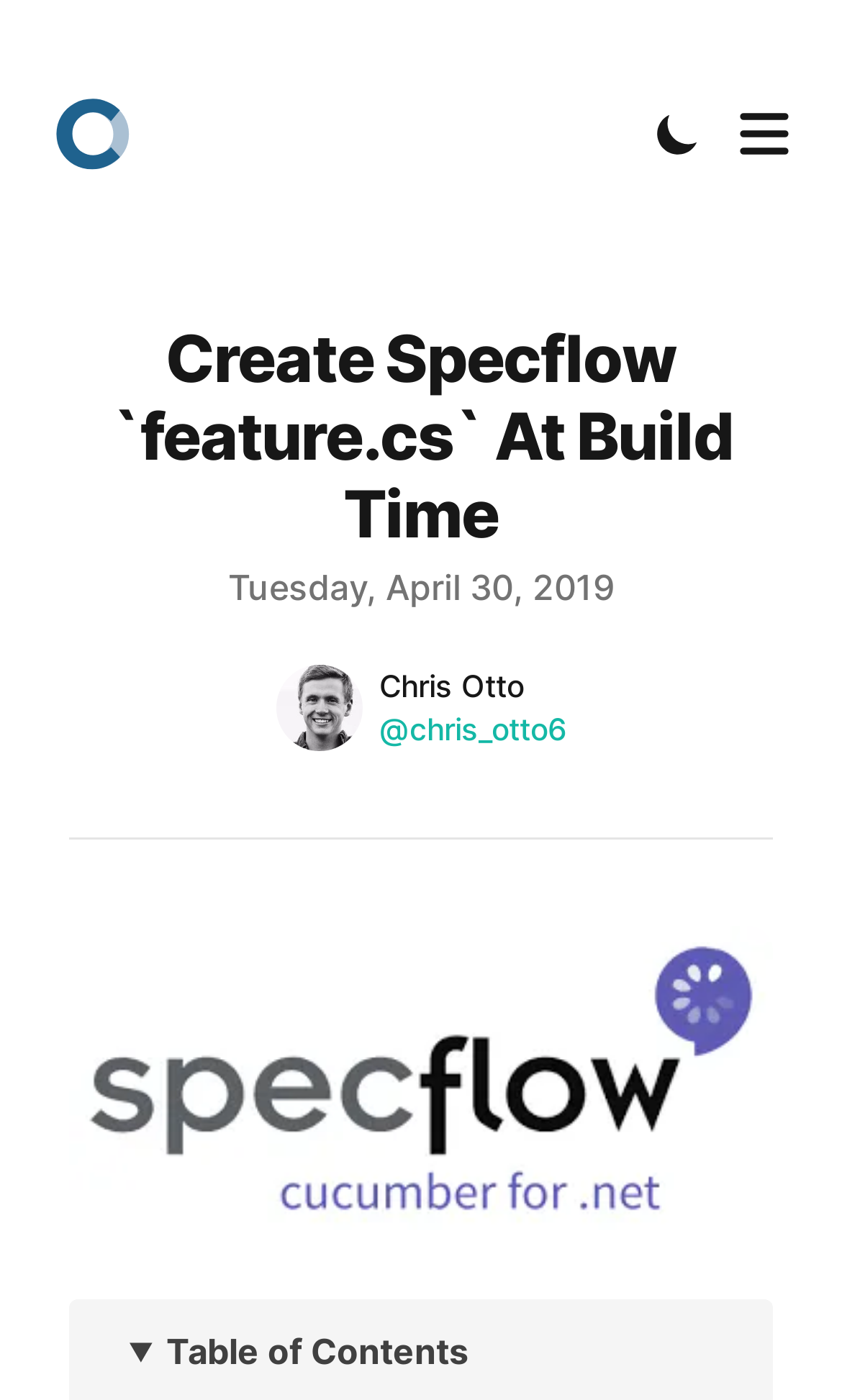Give a detailed explanation of the elements present on the webpage.

This webpage is about creating a Specflow `feature.cs` file at build time. At the top left, there is a link to the author's profile, Chris Otto, accompanied by a small image. On the top right, there are two buttons: "Toggle Dark Mode" and "Toggle Menu", each with an icon. 

Below the top section, there is a header that displays the title "Create Specflow `feature.cs` At Build Time". Underneath the header, there is a description list that provides information about the publication date, which is Tuesday, April 30, 2019. 

Further down, there is another description list that lists the authors, including Chris Otto, with his avatar image, name, and Twitter handle. 

On the right side of the page, there is a Specflow logo image. At the bottom of the page, there is a disclosure triangle that expands to show the table of contents.